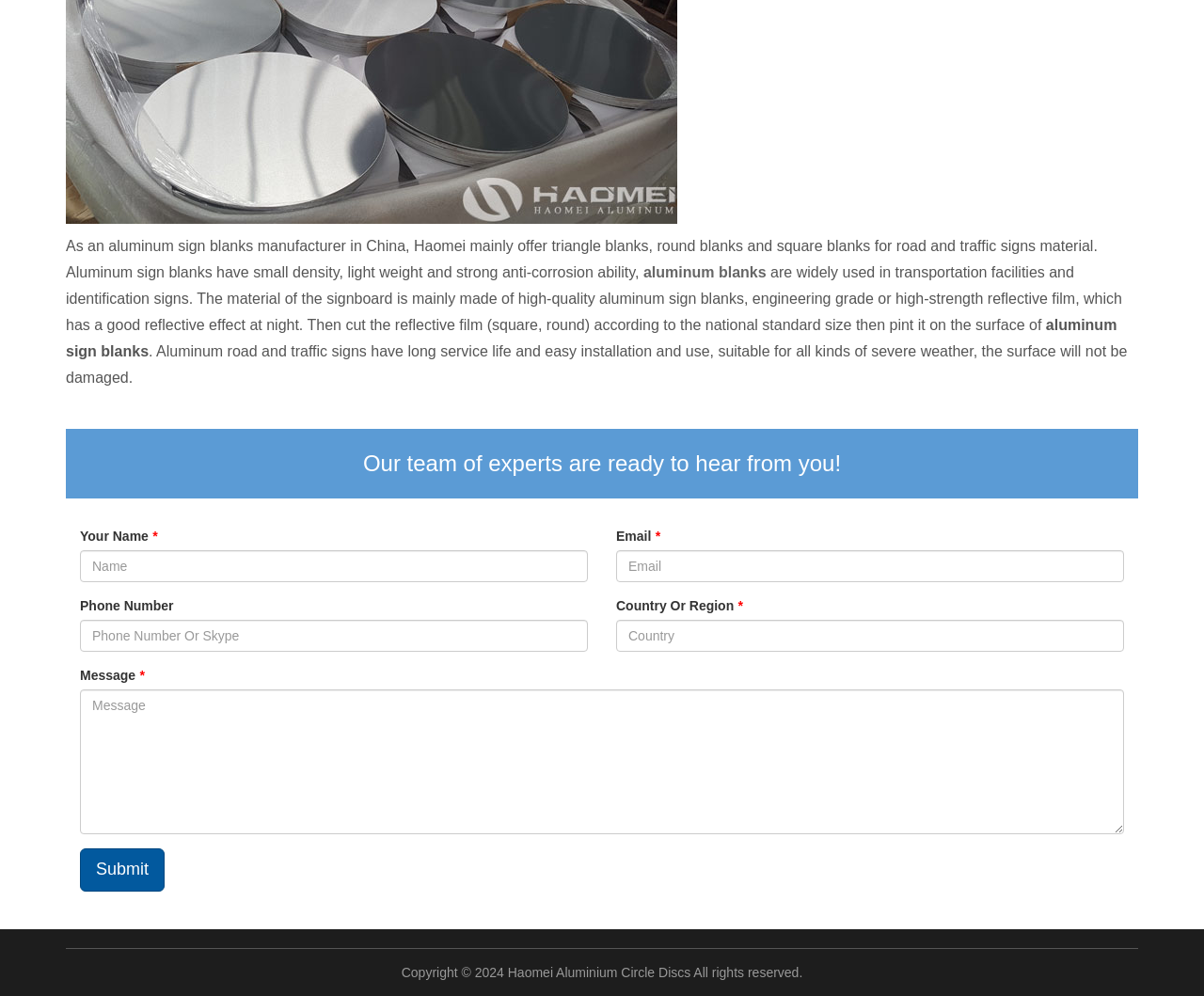Using floating point numbers between 0 and 1, provide the bounding box coordinates in the format (top-left x, top-left y, bottom-right x, bottom-right y). Locate the UI element described here: Submit

[0.066, 0.852, 0.137, 0.895]